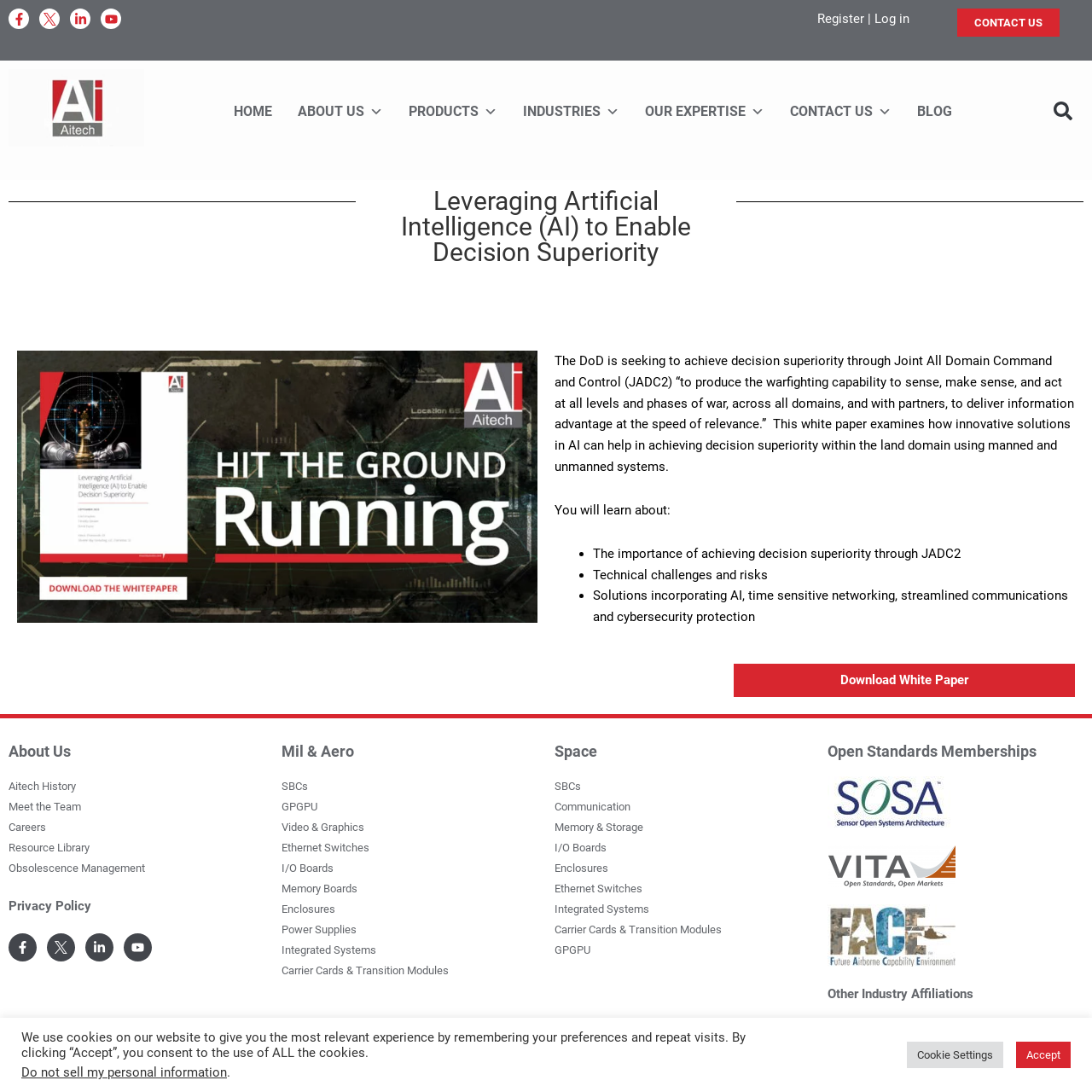What is the company name?
Give a one-word or short-phrase answer derived from the screenshot.

Aitech